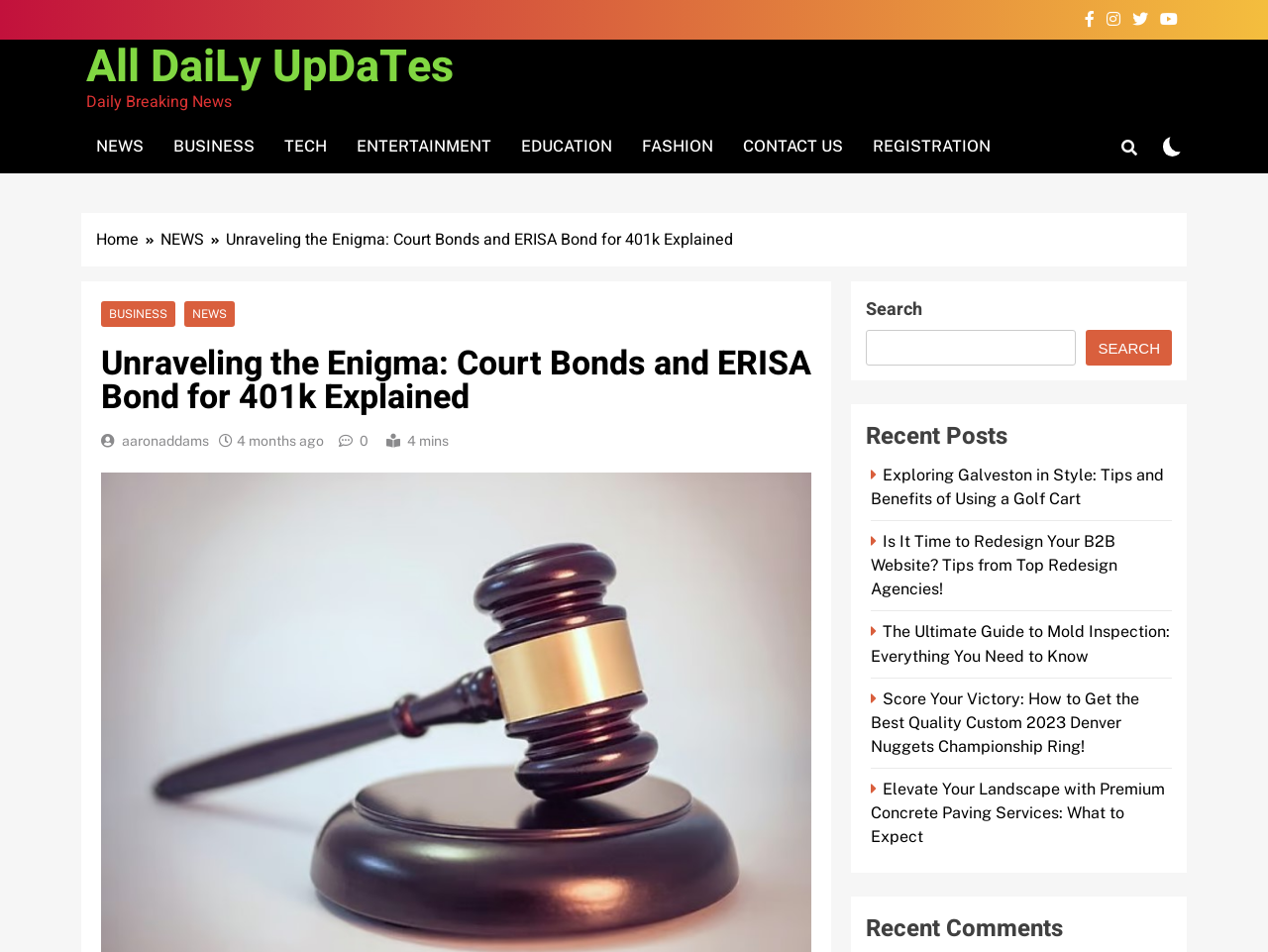Describe the webpage in detail, including text, images, and layout.

This webpage appears to be a news article or blog post about court bonds and ERISA bonds for 401k, with a focus on explaining these concepts in a simple manner. 

At the top of the page, there are several social media links and a search bar. Below that, there is a navigation menu with links to different categories such as NEWS, BUSINESS, TECH, and more. 

The main content of the page is divided into sections. The first section has a heading that matches the title of the webpage, followed by the author's name and the date of publication. 

Below the main content, there is a section titled "Recent Posts" that lists several article links with brief descriptions. Each article link has an icon preceding the text. 

Further down, there is another section titled "Recent Comments", but it does not contain any comments. 

Throughout the page, there are several links to other articles or categories, as well as a breadcrumbs navigation menu at the top that shows the current page's location within the website's hierarchy.